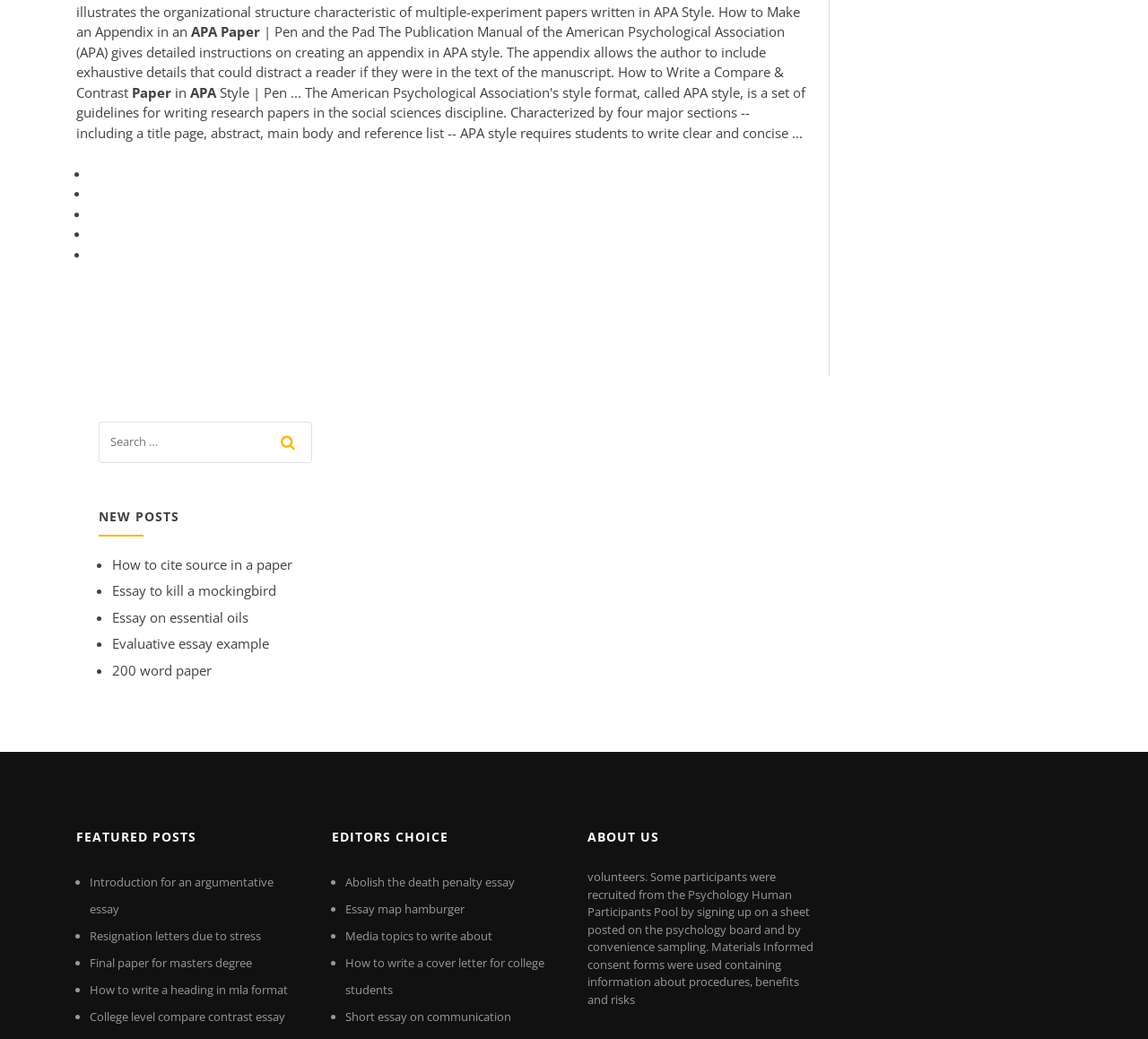Please identify the bounding box coordinates of the element I should click to complete this instruction: 'read the post about citing sources in a paper'. The coordinates should be given as four float numbers between 0 and 1, like this: [left, top, right, bottom].

[0.098, 0.535, 0.255, 0.552]